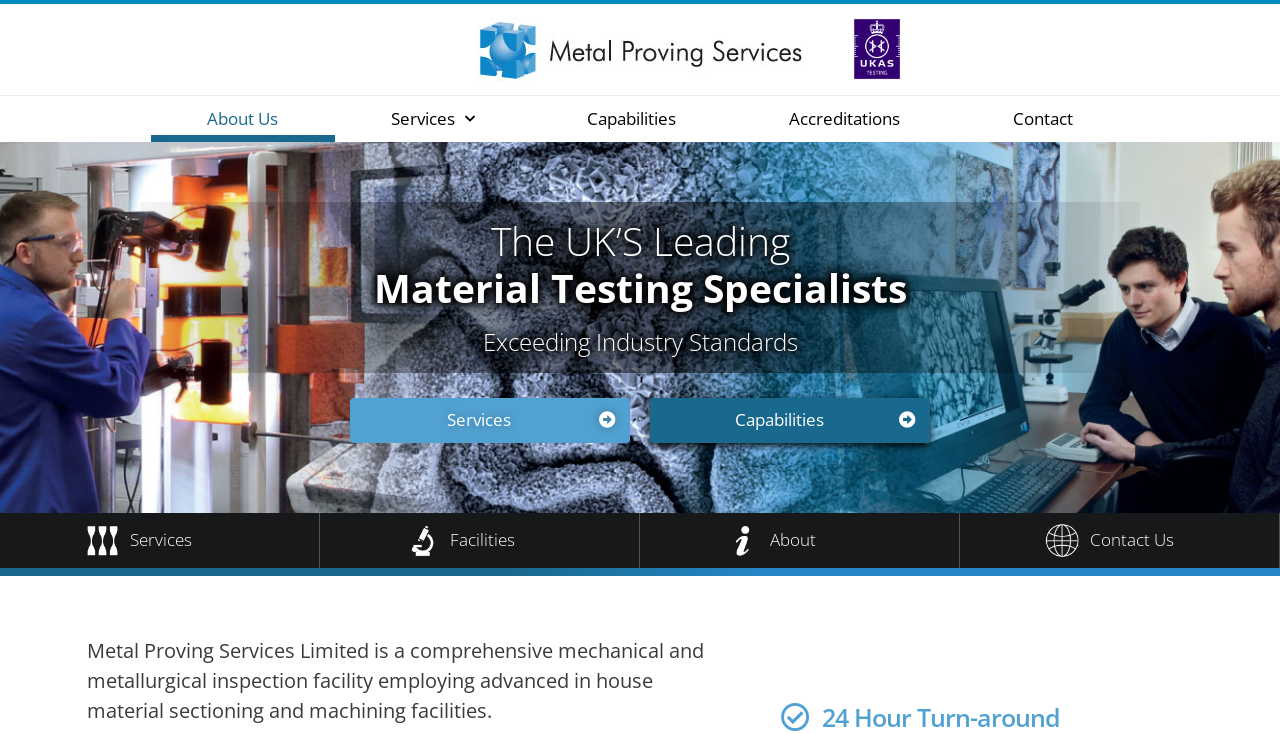What is the turnaround time for services?
Please use the visual content to give a single word or phrase answer.

24 Hour